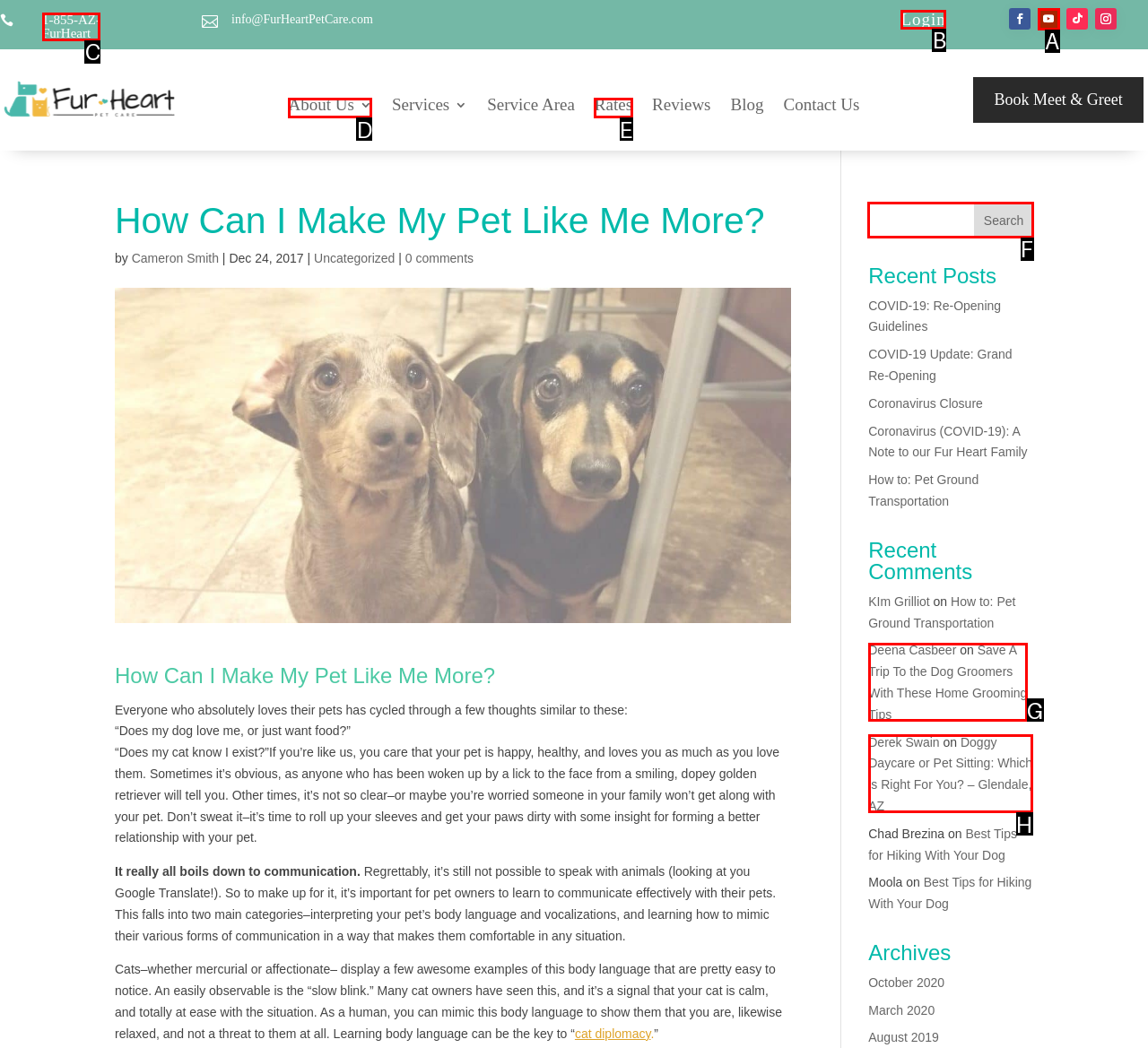Select the HTML element that needs to be clicked to carry out the task: Search for something
Provide the letter of the correct option.

F